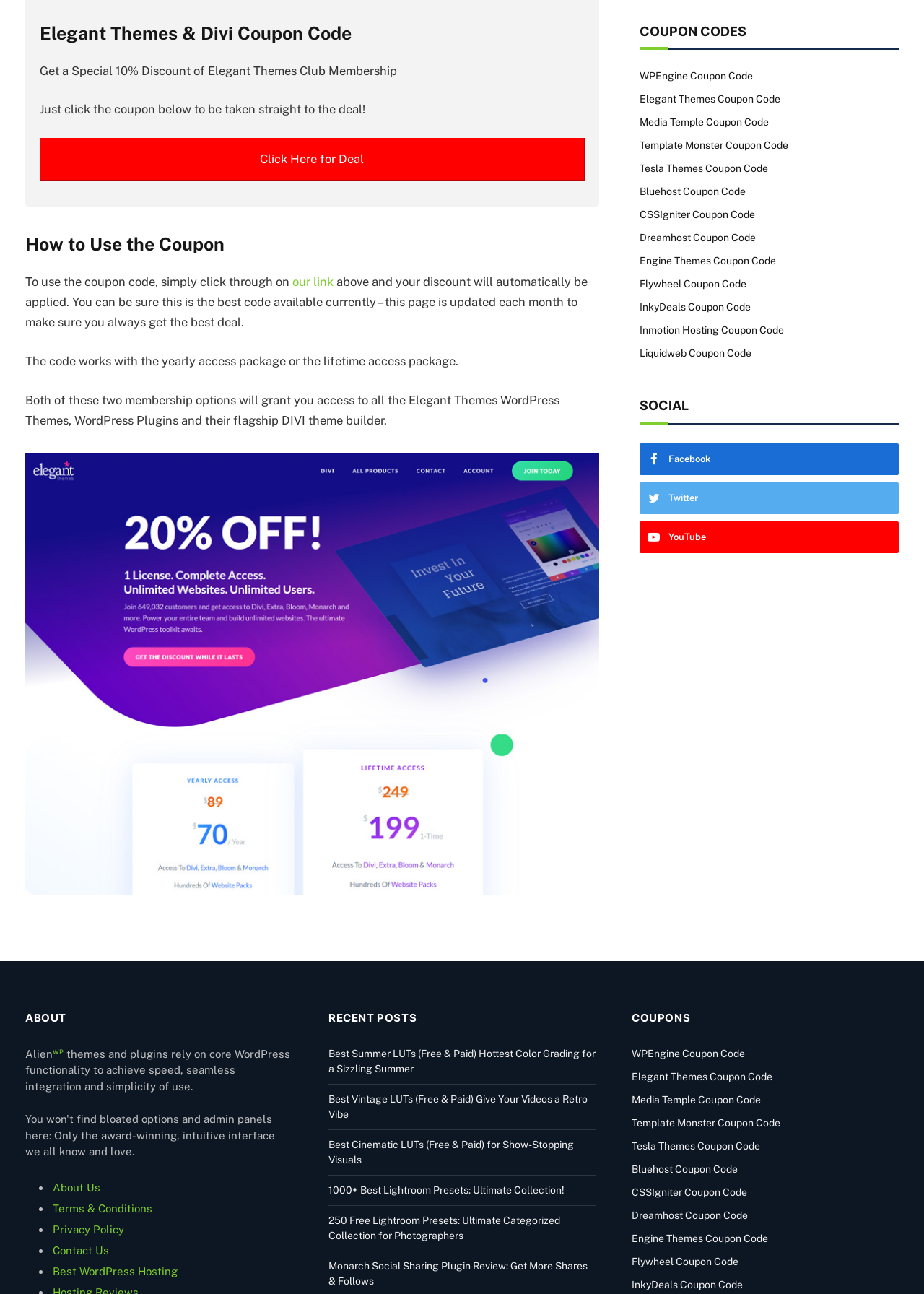Extract the bounding box coordinates for the UI element described by the text: "Template Monster Coupon Code". The coordinates should be in the form of [left, top, right, bottom] with values between 0 and 1.

[0.692, 0.108, 0.853, 0.117]